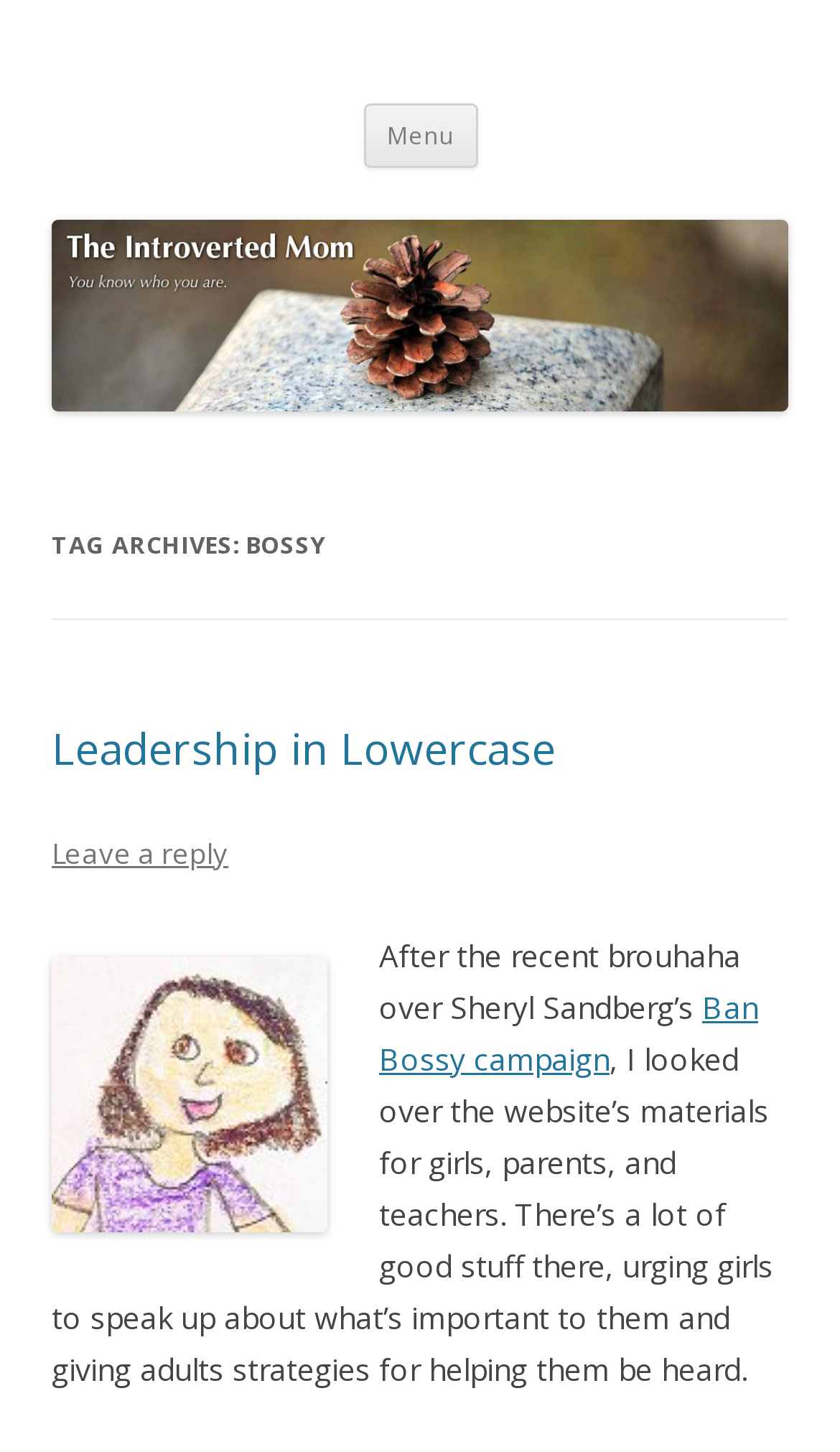From the element description: "Leave a reply", extract the bounding box coordinates of the UI element. The coordinates should be expressed as four float numbers between 0 and 1, in the order [left, top, right, bottom].

[0.062, 0.574, 0.272, 0.601]